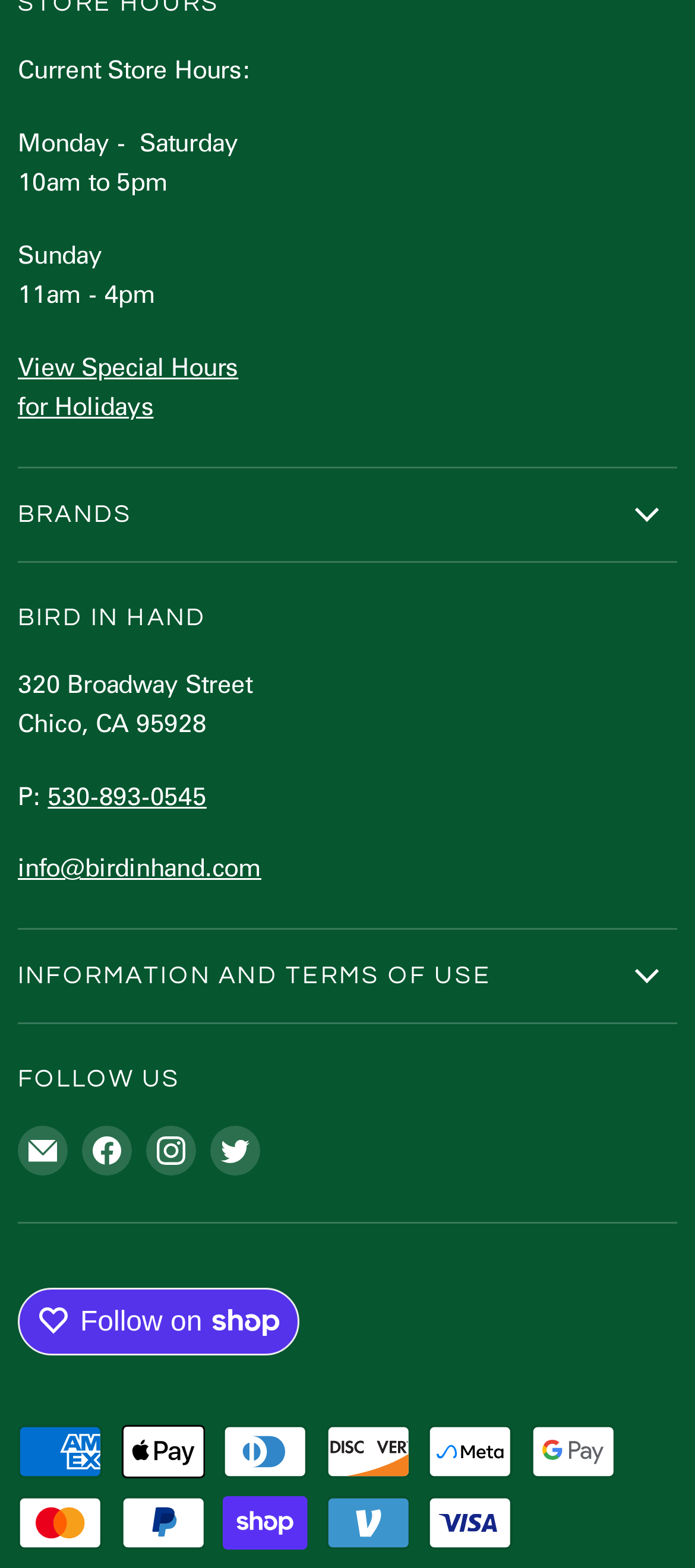Locate the bounding box coordinates of the clickable part needed for the task: "Visit Holly Yashi brand page".

[0.026, 0.359, 0.206, 0.381]